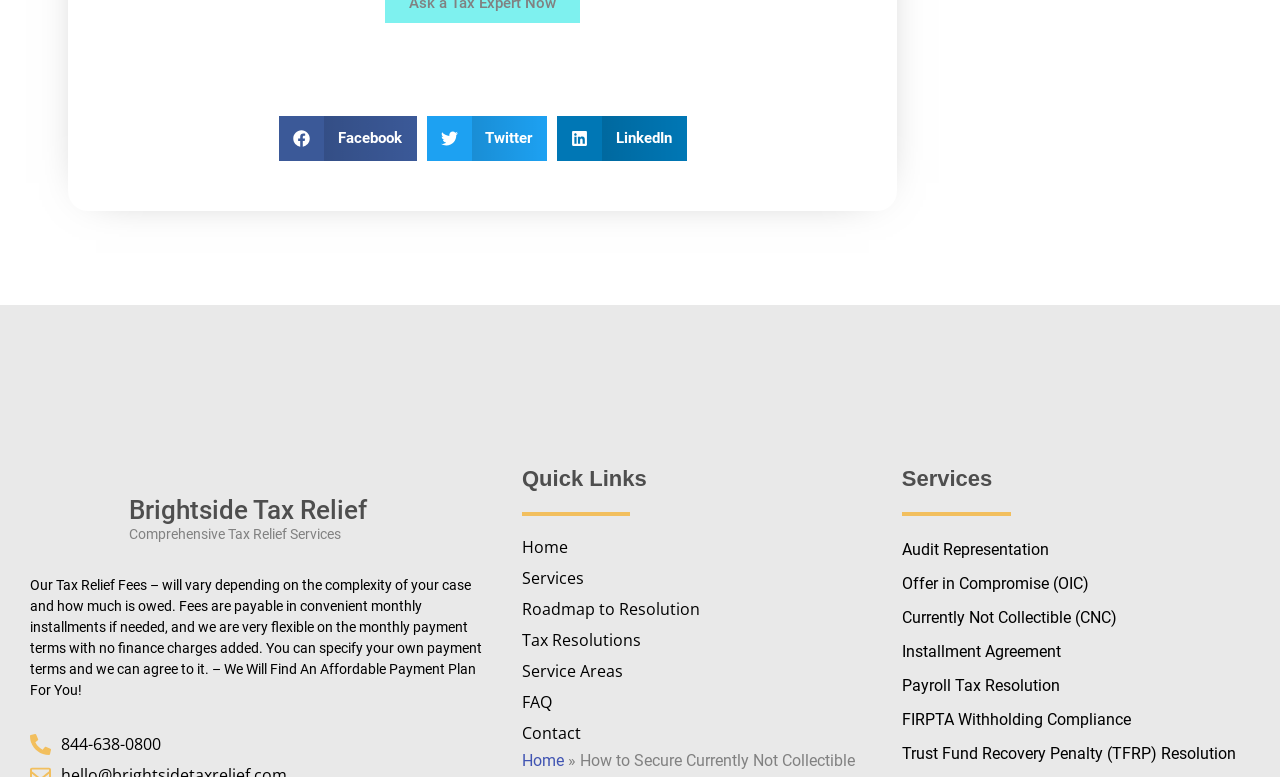How many services are listed under 'Services'?
Based on the image, please offer an in-depth response to the question.

The webpage lists seven services under the 'Services' heading, including Audit Representation, Offer in Compromise (OIC), Currently Not Collectible (CNC), Installment Agreement, Payroll Tax Resolution, FIRPTA Withholding Compliance, and Trust Fund Recovery Penalty (TFRP) Resolution.